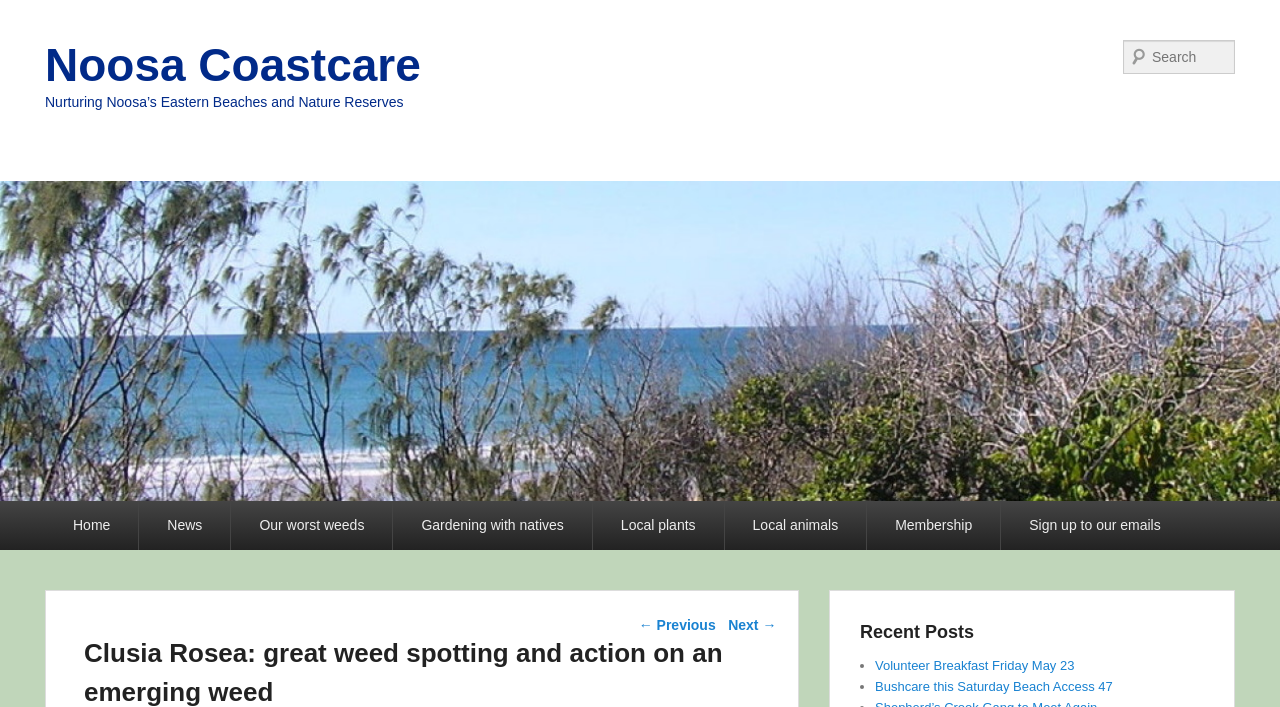Indicate the bounding box coordinates of the element that needs to be clicked to satisfy the following instruction: "Go to Home page". The coordinates should be four float numbers between 0 and 1, i.e., [left, top, right, bottom].

[0.035, 0.709, 0.108, 0.778]